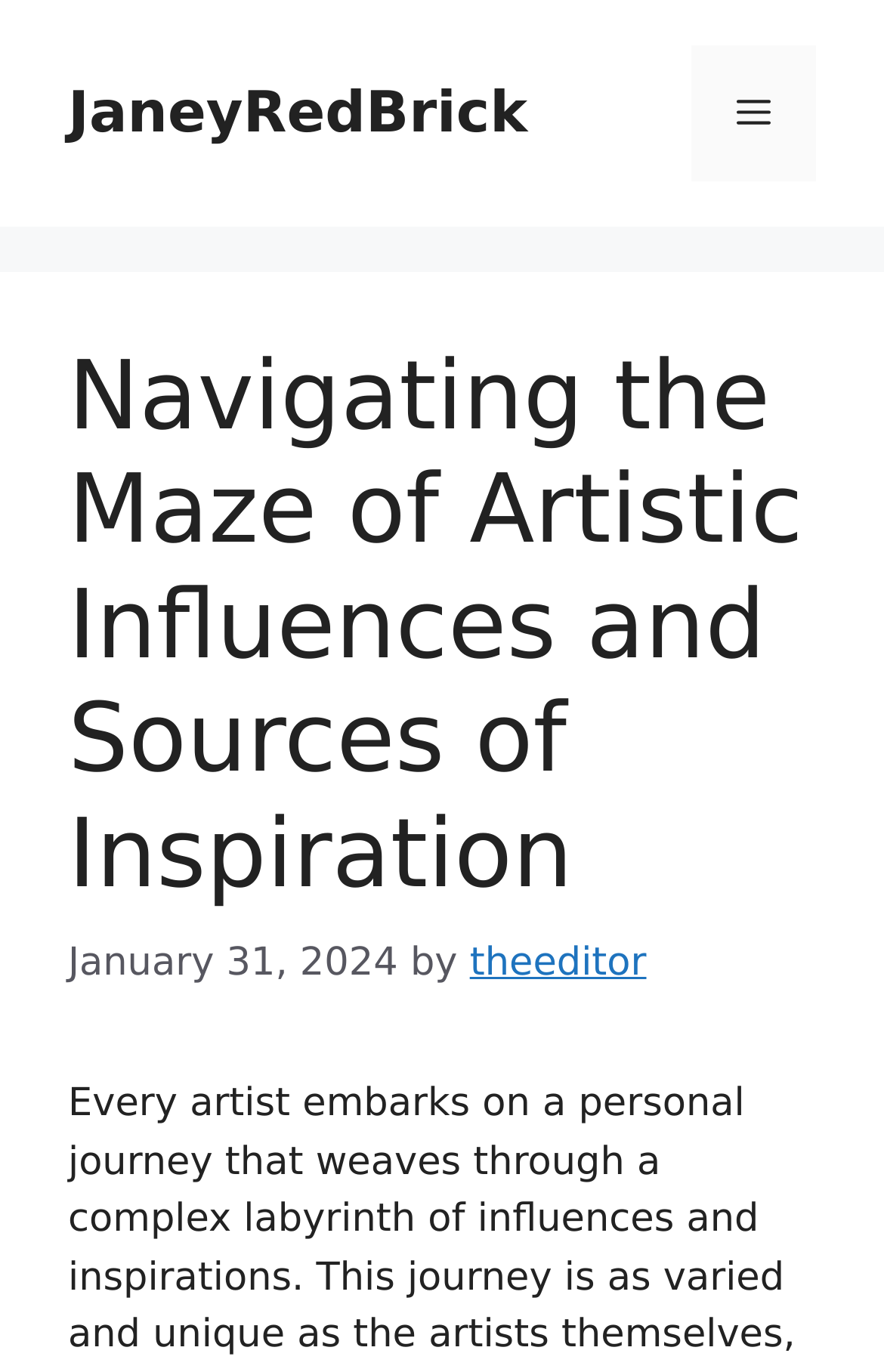Extract the main heading from the webpage content.

Navigating the Maze of Artistic Influences and Sources of Inspiration